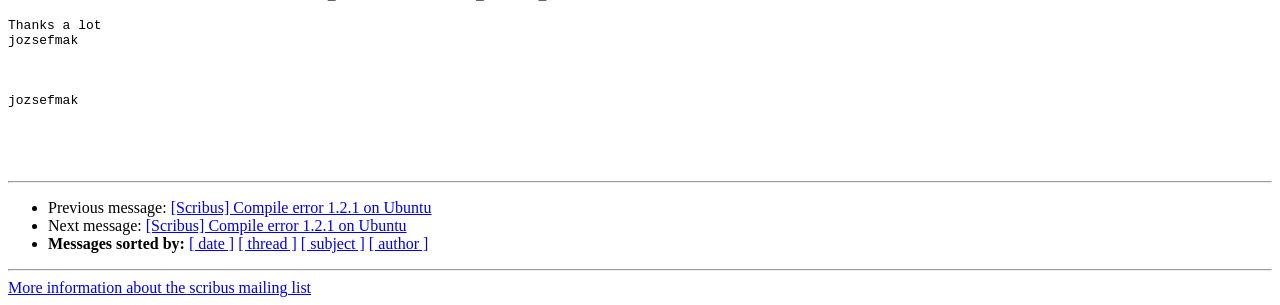How many links are there in the webpage?
Answer with a single word or phrase by referring to the visual content.

7